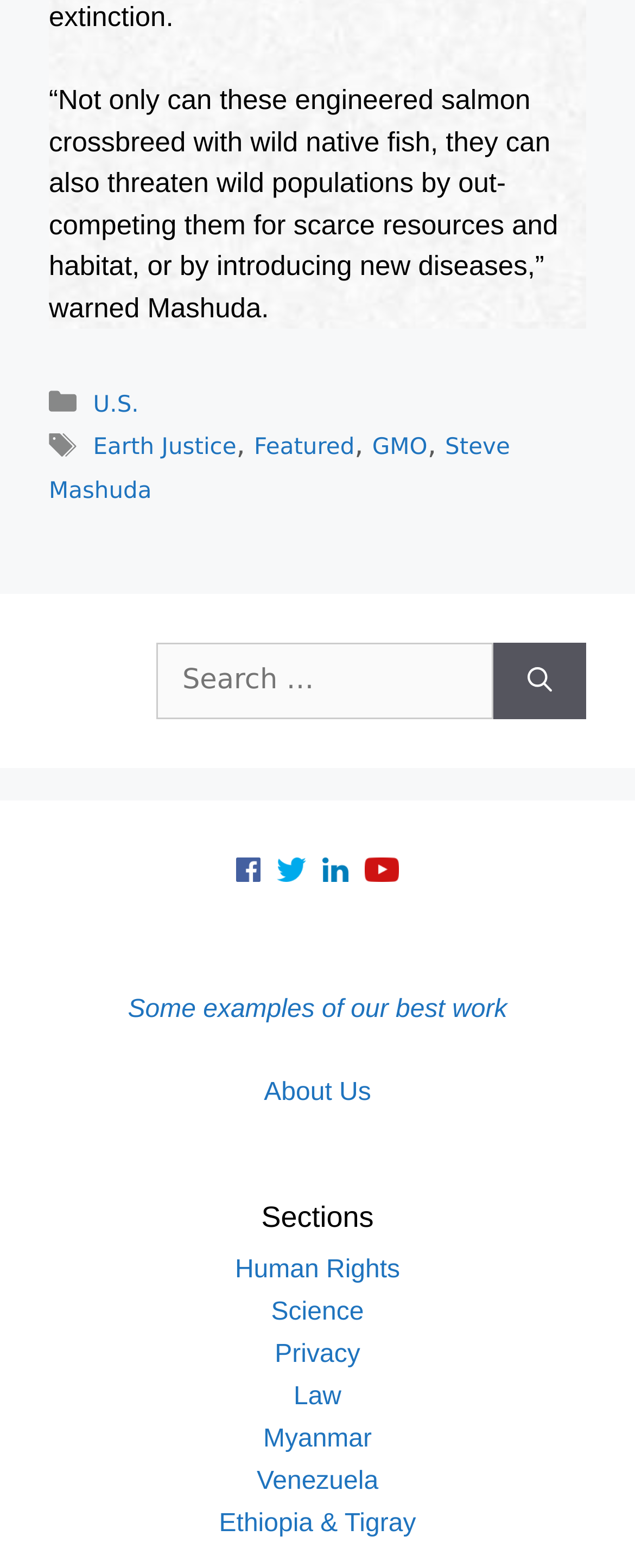Locate the bounding box coordinates of the element that should be clicked to execute the following instruction: "Read about Earth Justice".

[0.147, 0.278, 0.372, 0.294]